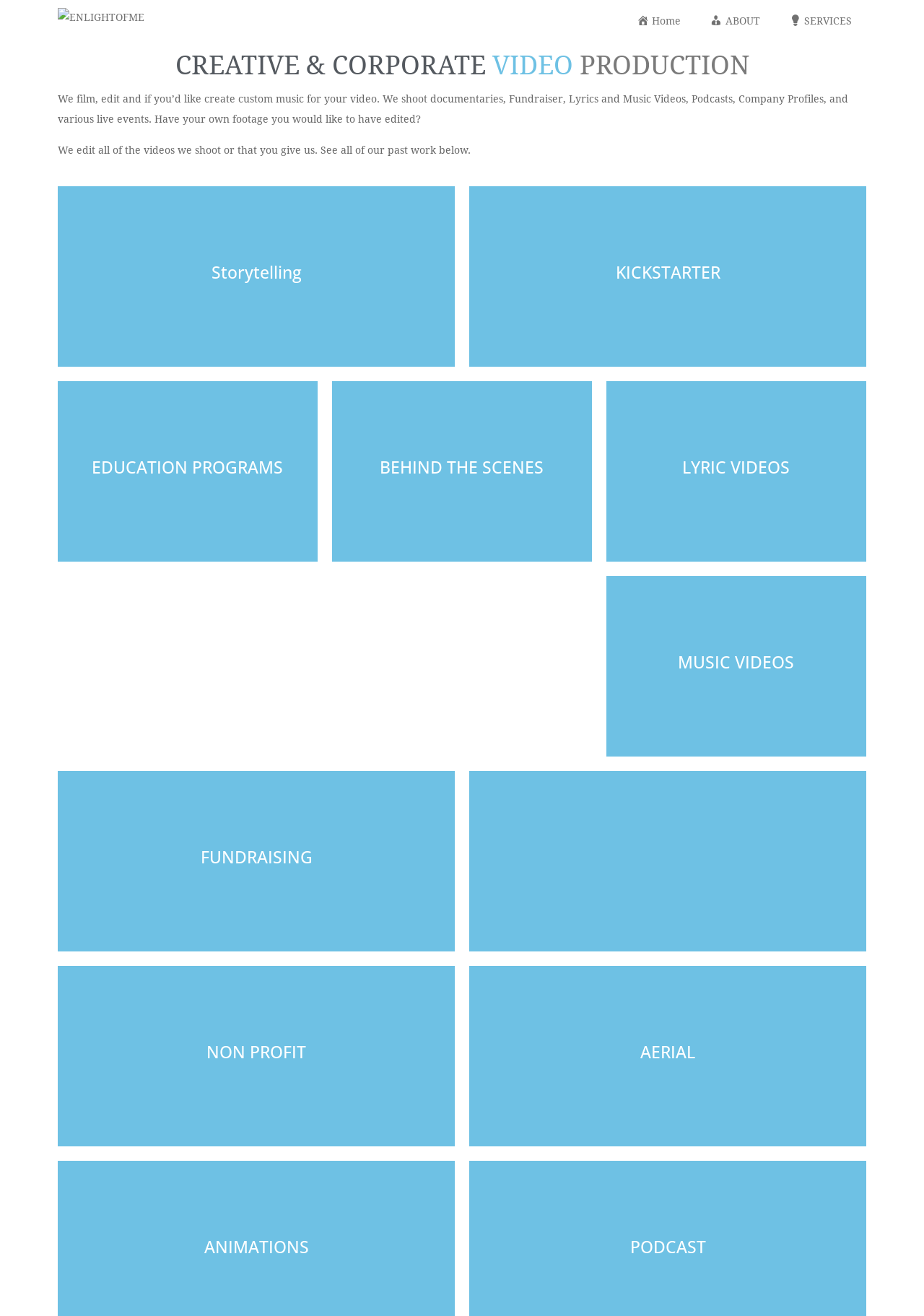Where can you see the video 'SAMIR FROM THE REMINDERS'?
Answer with a single word or short phrase according to what you see in the image.

On Youtube